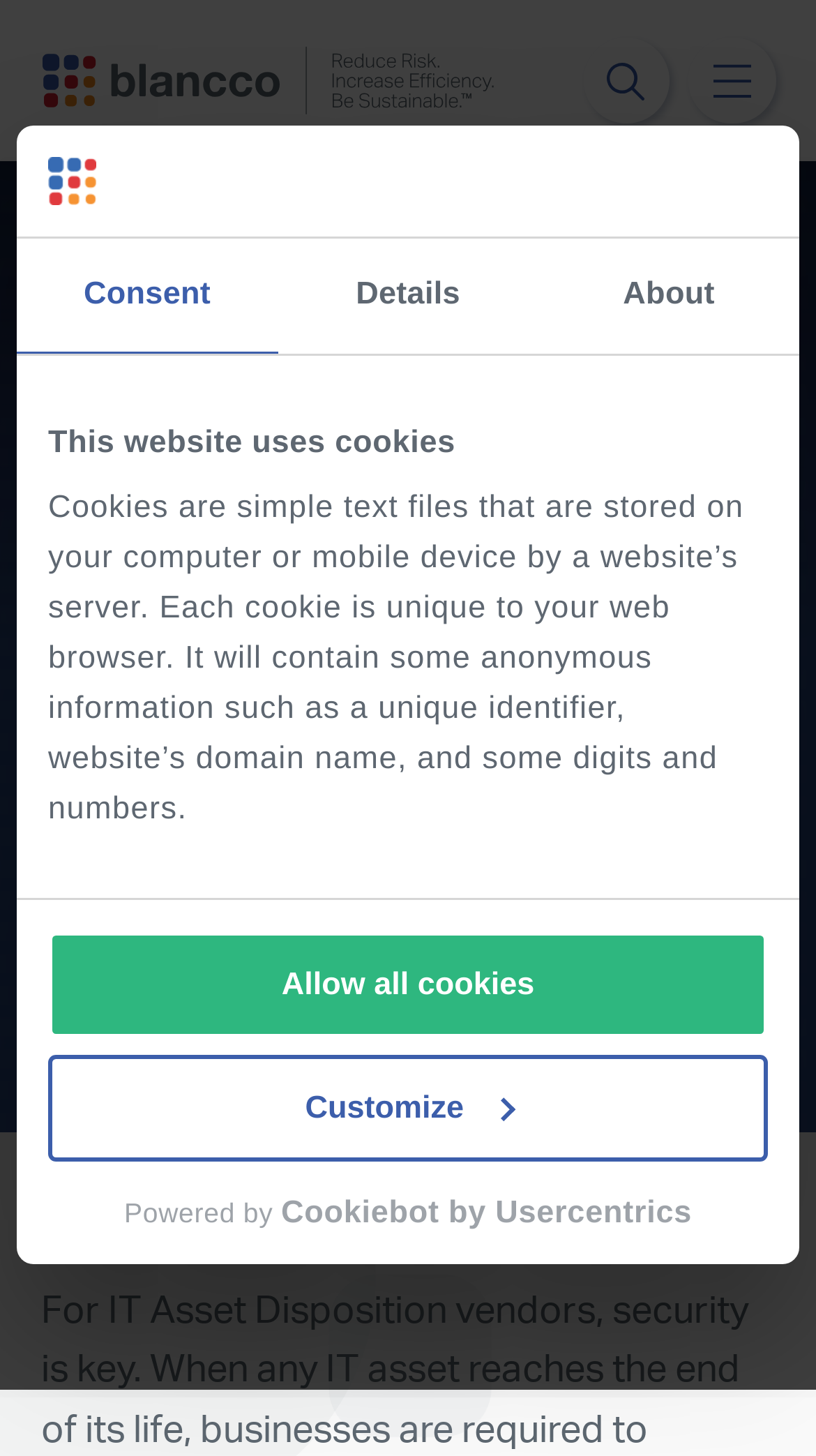What is the purpose of the search bar?
Respond to the question with a well-detailed and thorough answer.

The search bar is located at the top right corner of the webpage, with a bounding box coordinate of [0.05, 0.429, 0.95, 0.526]. It is used to search for content within the Blancco website, as indicated by the static text 'Search Blancco' next to it.